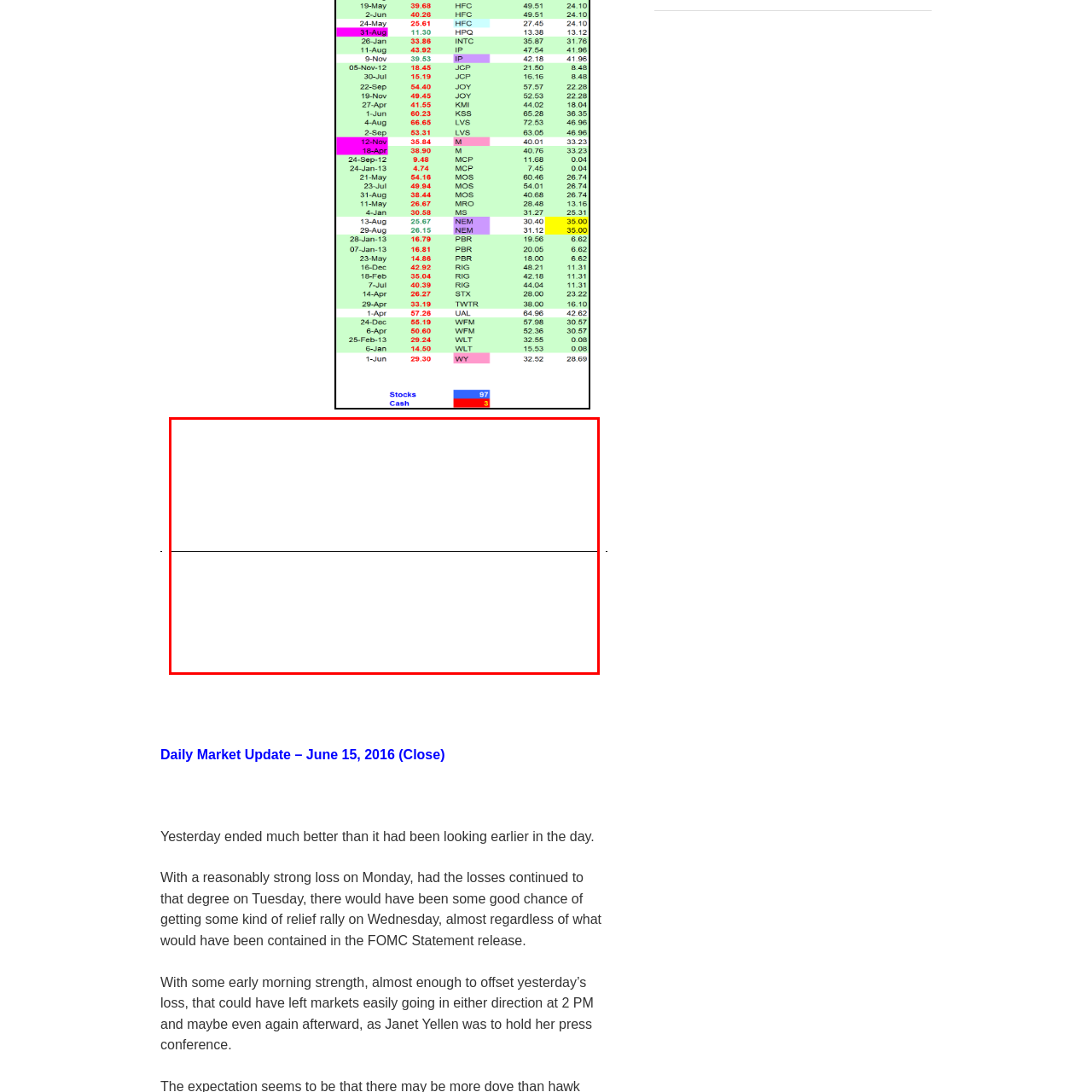How did the market end the week? Check the image surrounded by the red bounding box and reply with a single word or a short phrase.

Stronger than anticipated